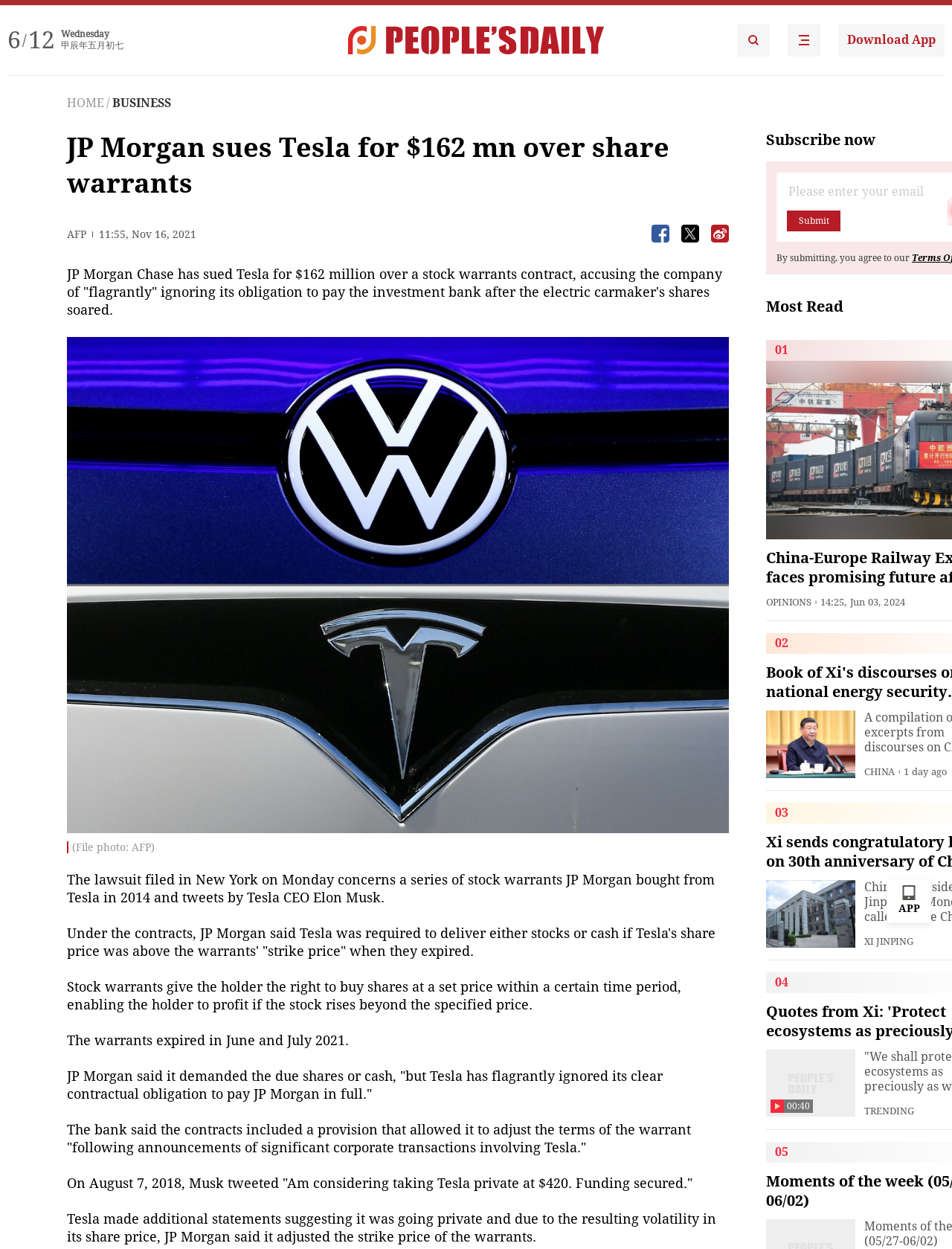Locate the UI element described by People's Daily in the provided webpage screenshot. Return the bounding box coordinates in the format (top-left x, top-left y, bottom-right x, bottom-right y), ensuring all values are between 0 and 1.

[0.366, 0.021, 0.634, 0.043]